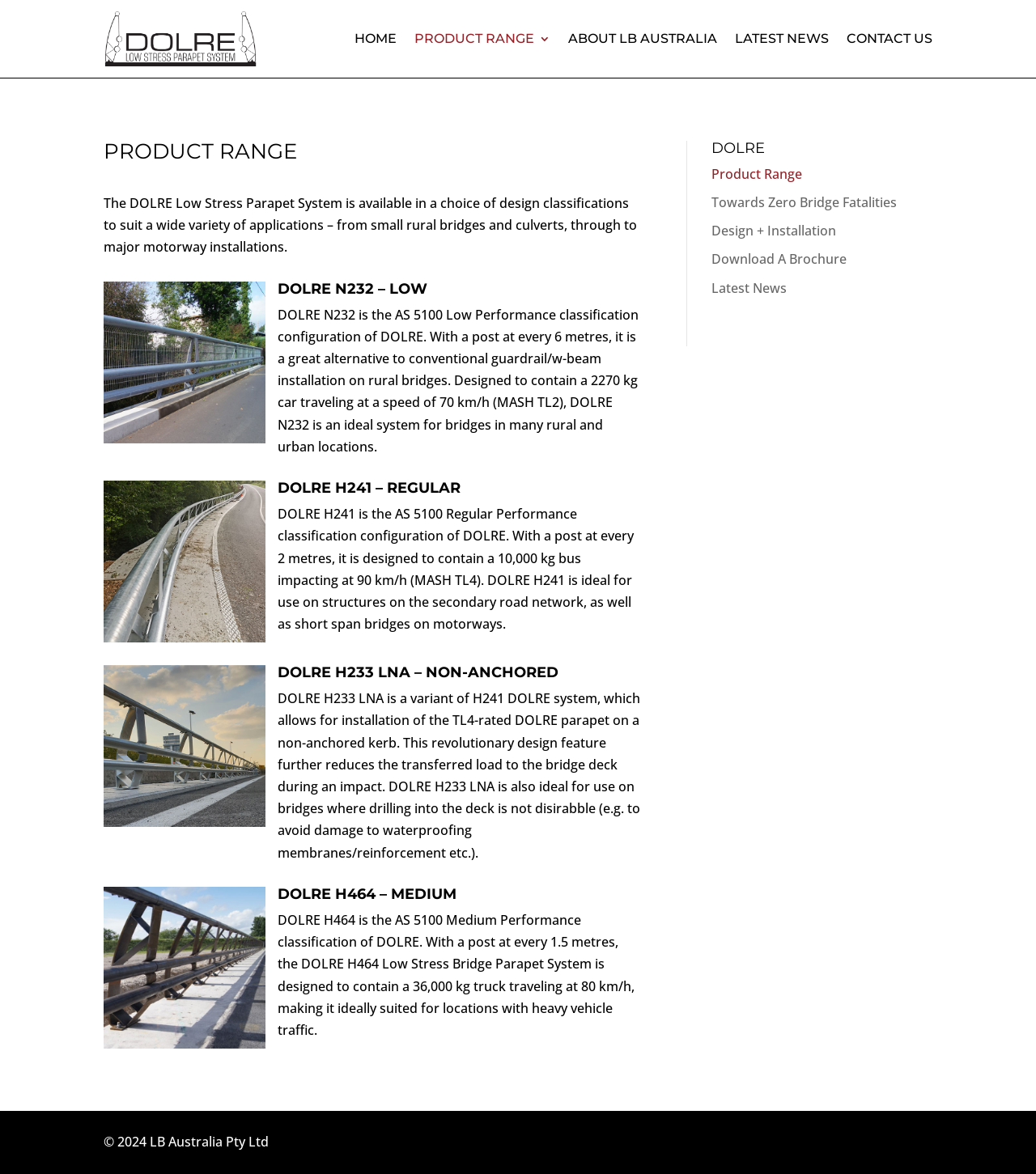Identify the bounding box coordinates of the region I need to click to complete this instruction: "View the DOLRE N232 – LOW product information".

[0.1, 0.24, 0.619, 0.39]